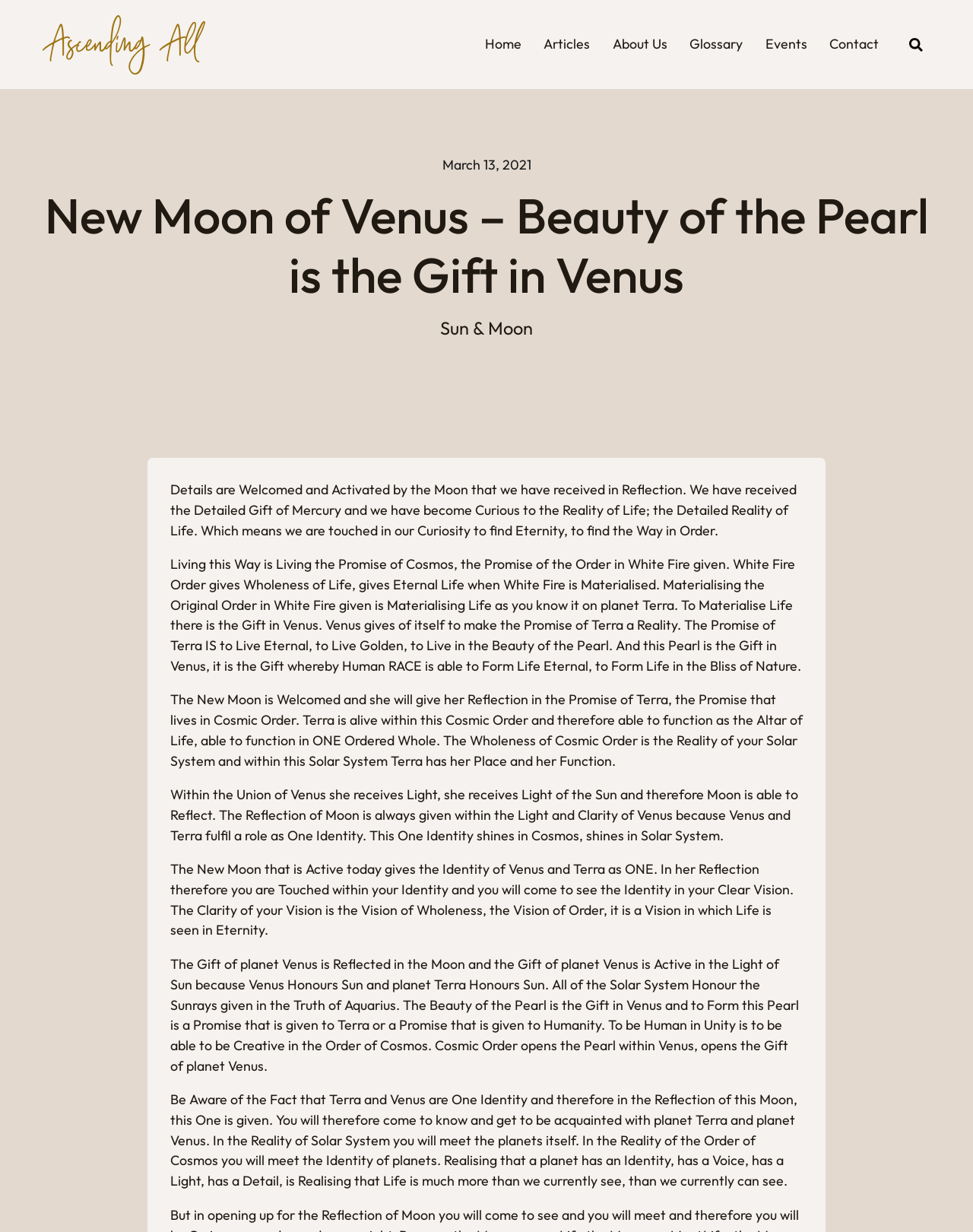What is the theme of the webpage content?
Please provide a comprehensive answer to the question based on the webpage screenshot.

I analyzed the content of the webpage and found that it discusses the New Moon, Venus, and the Solar System, which are all related to astrology.